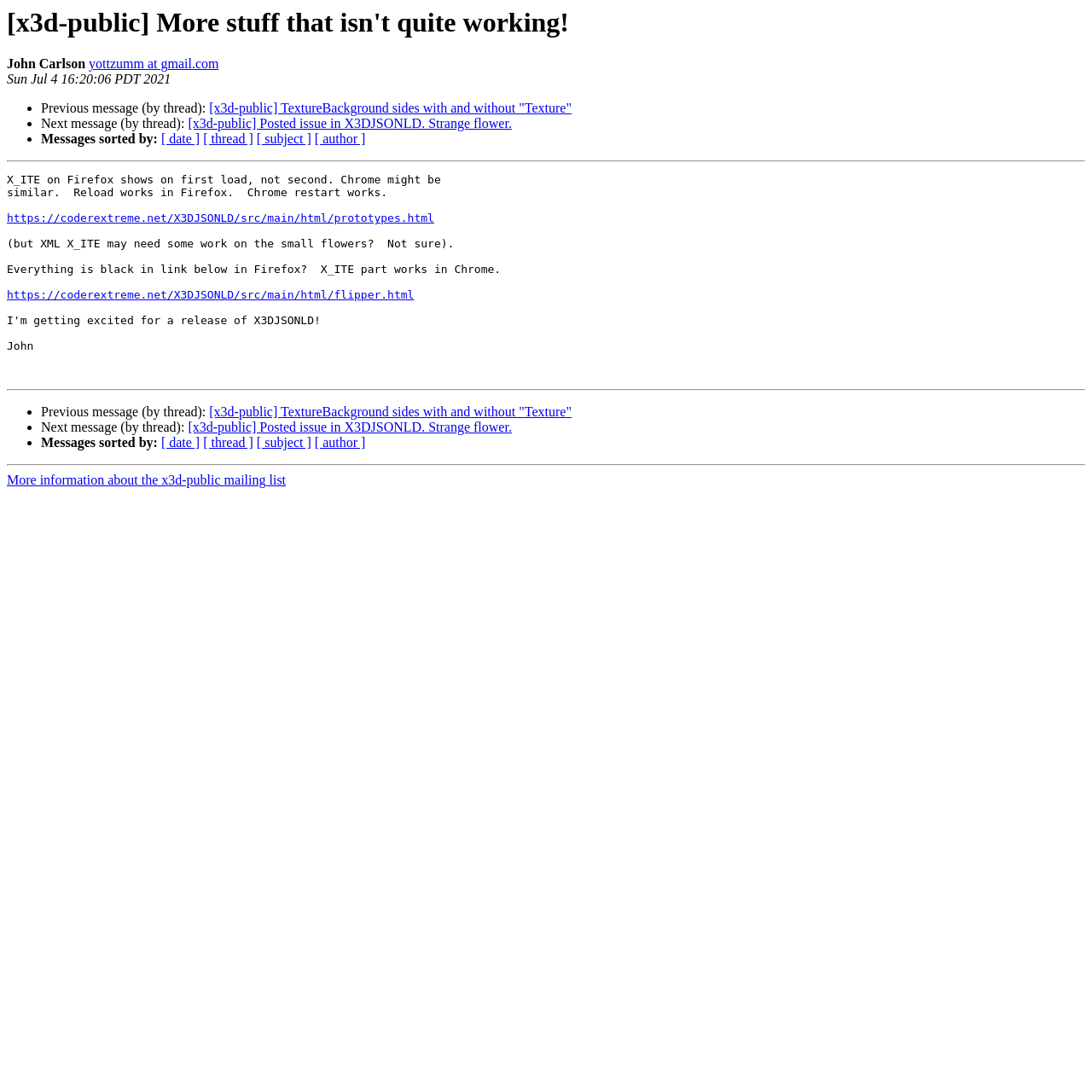Give an in-depth explanation of the webpage layout and content.

This webpage appears to be a discussion forum or mailing list archive. At the top, there is a heading with the title "[x3d-public] More stuff that isn't quite working!" followed by the name "John Carlson" and an email address "yottzumm at gmail.com". Below this, there is a date and time stamp "Sun Jul 4 16:20:06 PDT 2021".

The main content of the page is divided into sections separated by horizontal lines. Each section contains a list of messages, with each message consisting of a bullet point, a brief description, and a link to the message. The messages are sorted by date, thread, subject, and author, with links to sort by each of these criteria.

The first section contains a message with a brief description and a link to a message titled "[x3d-public] TextureBackground sides with and without 'Texture'". Below this, there is a longer message with a description of an issue with X_ITE on Firefox and Chrome, along with links to two HTML files.

The second section is similar to the first, with a list of messages and links to sort by date, thread, subject, and author. The final section contains a link to more information about the x3d-public mailing list.

Overall, the webpage appears to be a discussion forum or mailing list archive related to X3D and 3D graphics.